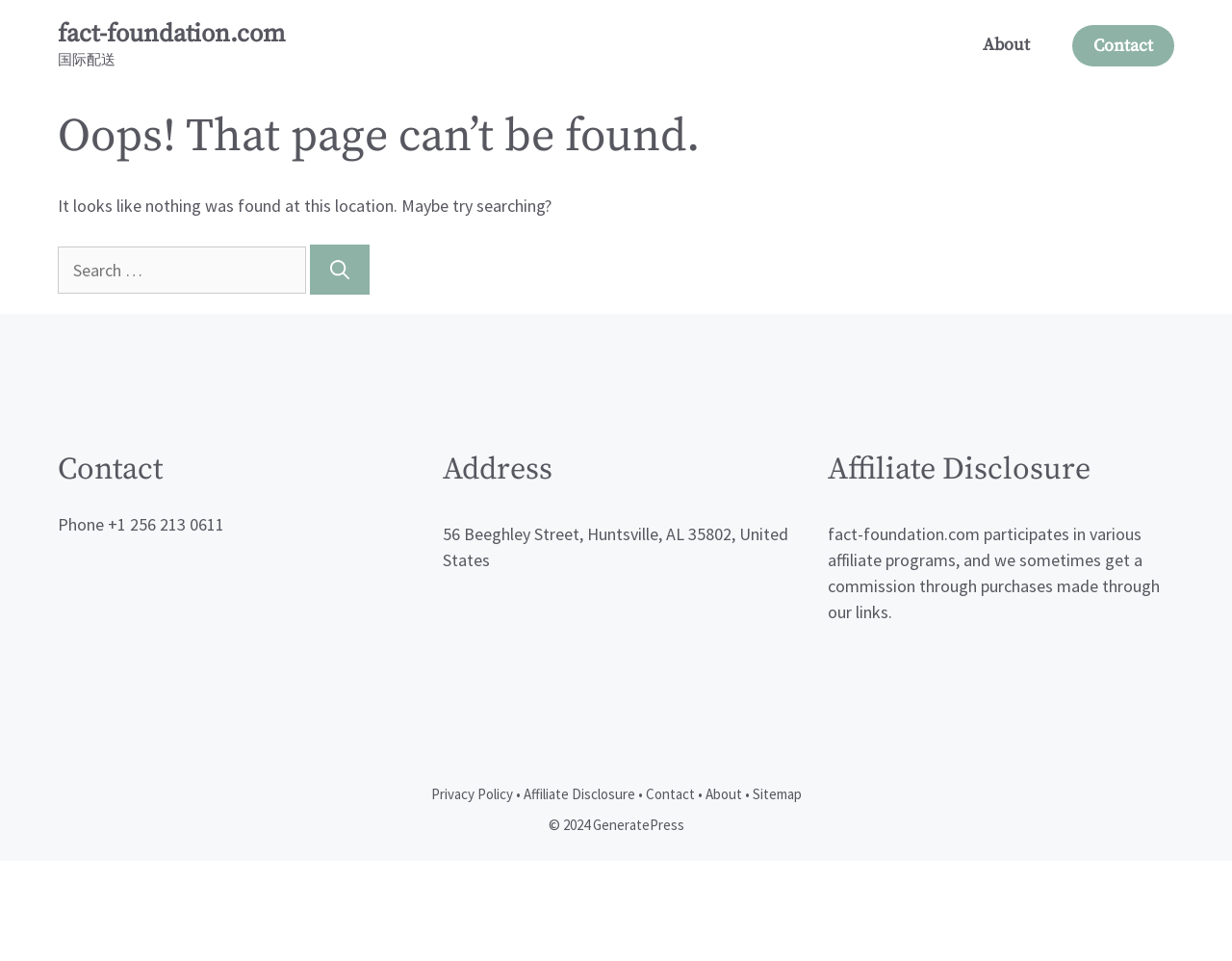Identify the bounding box for the UI element described as: "parent_node: Search for: aria-label="Search"". The coordinates should be four float numbers between 0 and 1, i.e., [left, top, right, bottom].

[0.252, 0.255, 0.3, 0.307]